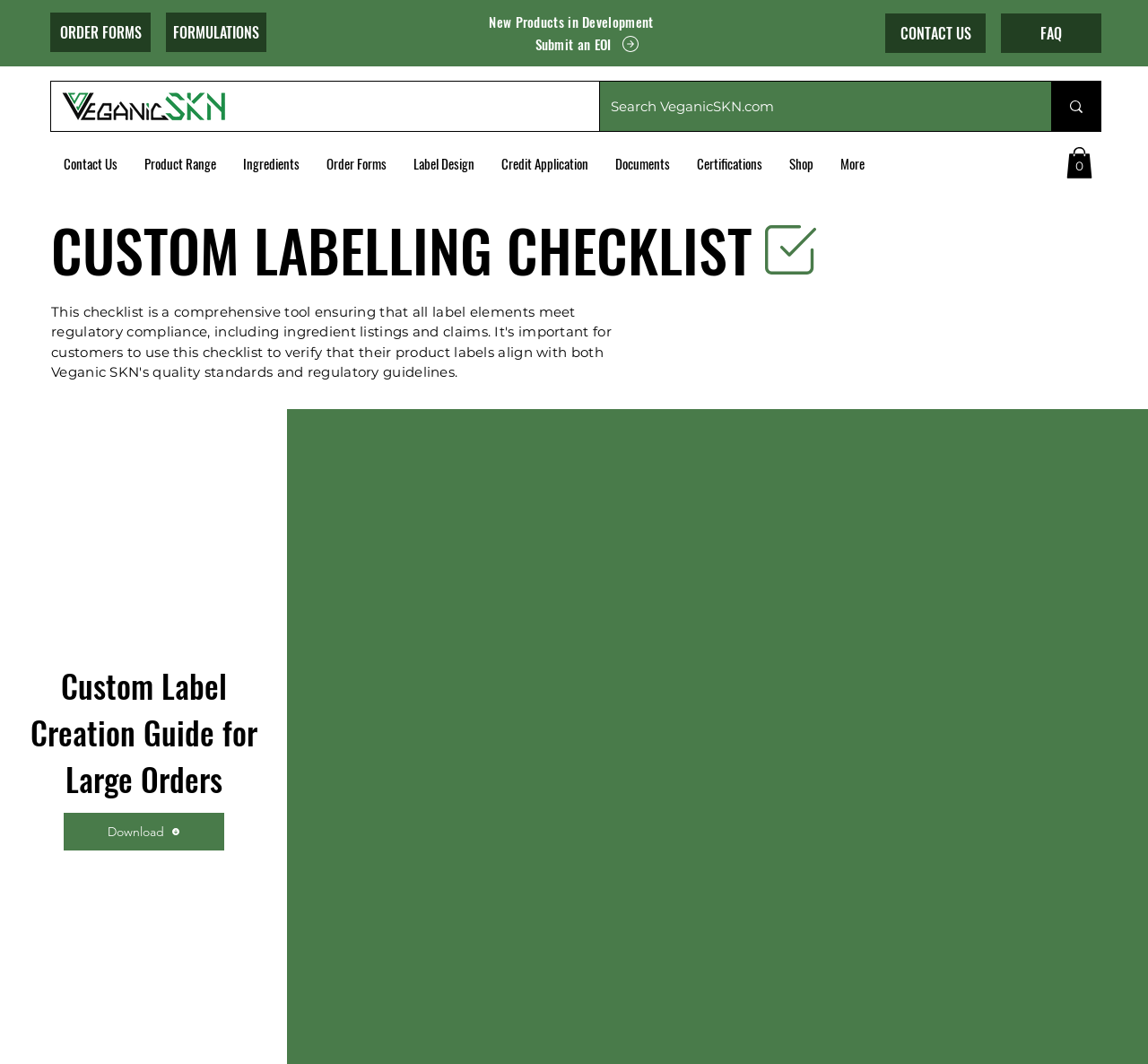Please determine the bounding box coordinates of the area that needs to be clicked to complete this task: 'Click on ORDER FORMS'. The coordinates must be four float numbers between 0 and 1, formatted as [left, top, right, bottom].

[0.044, 0.012, 0.131, 0.049]